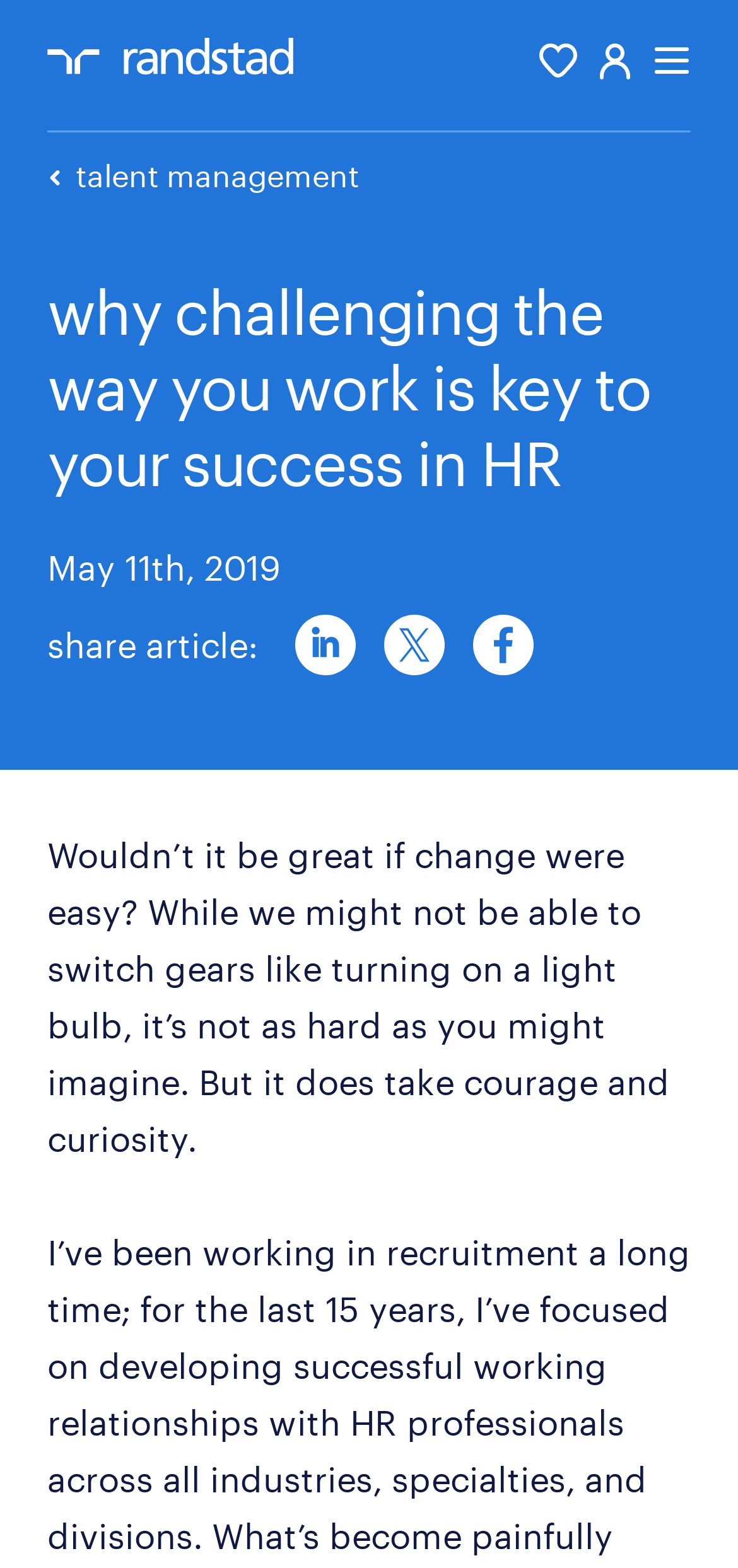What is the icon next to the 'favorite jobs' link?
Please look at the screenshot and answer using one word or phrase.

Image